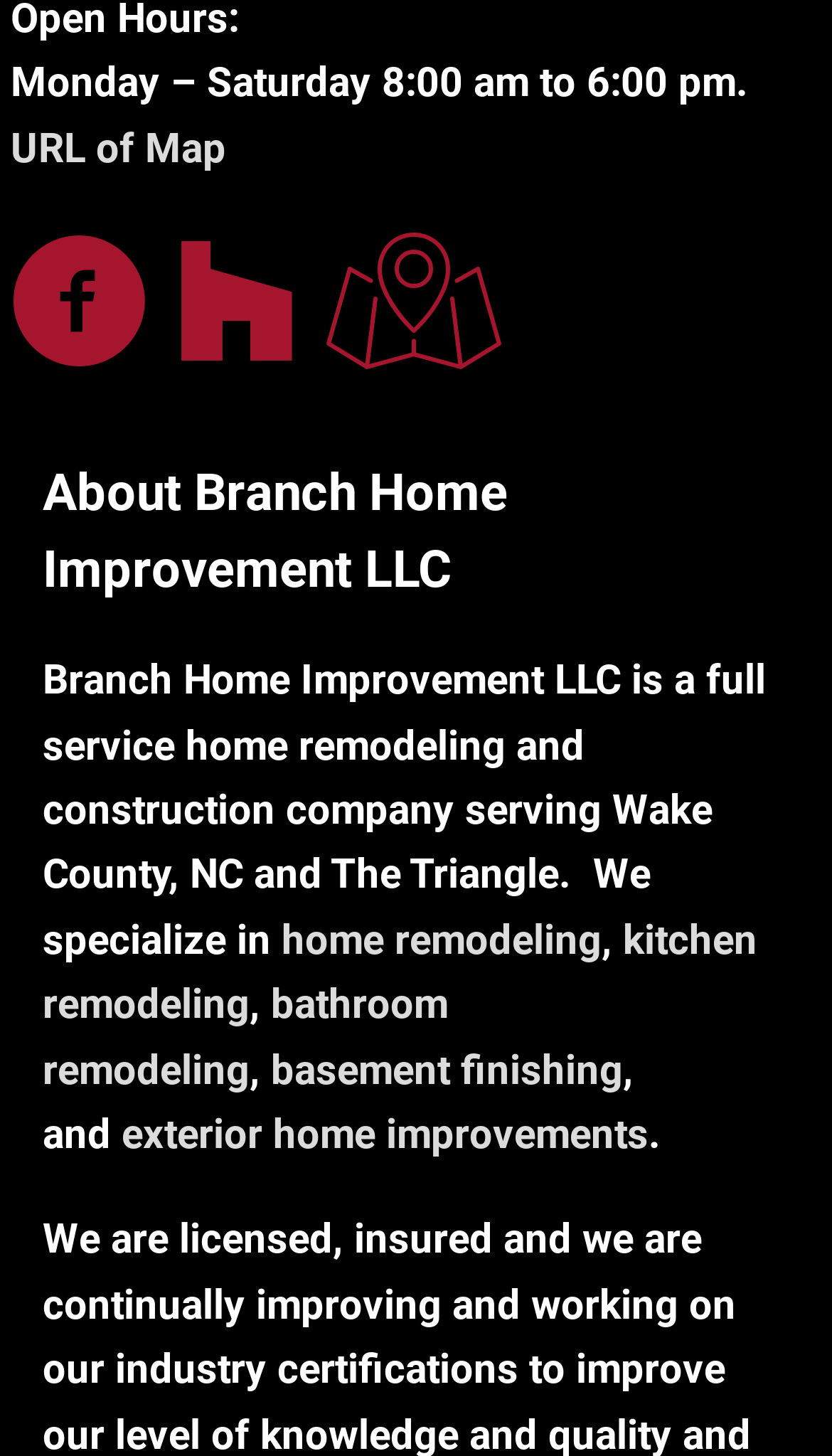Determine the bounding box coordinates of the area to click in order to meet this instruction: "Visit Facebook page".

[0.013, 0.16, 0.177, 0.261]